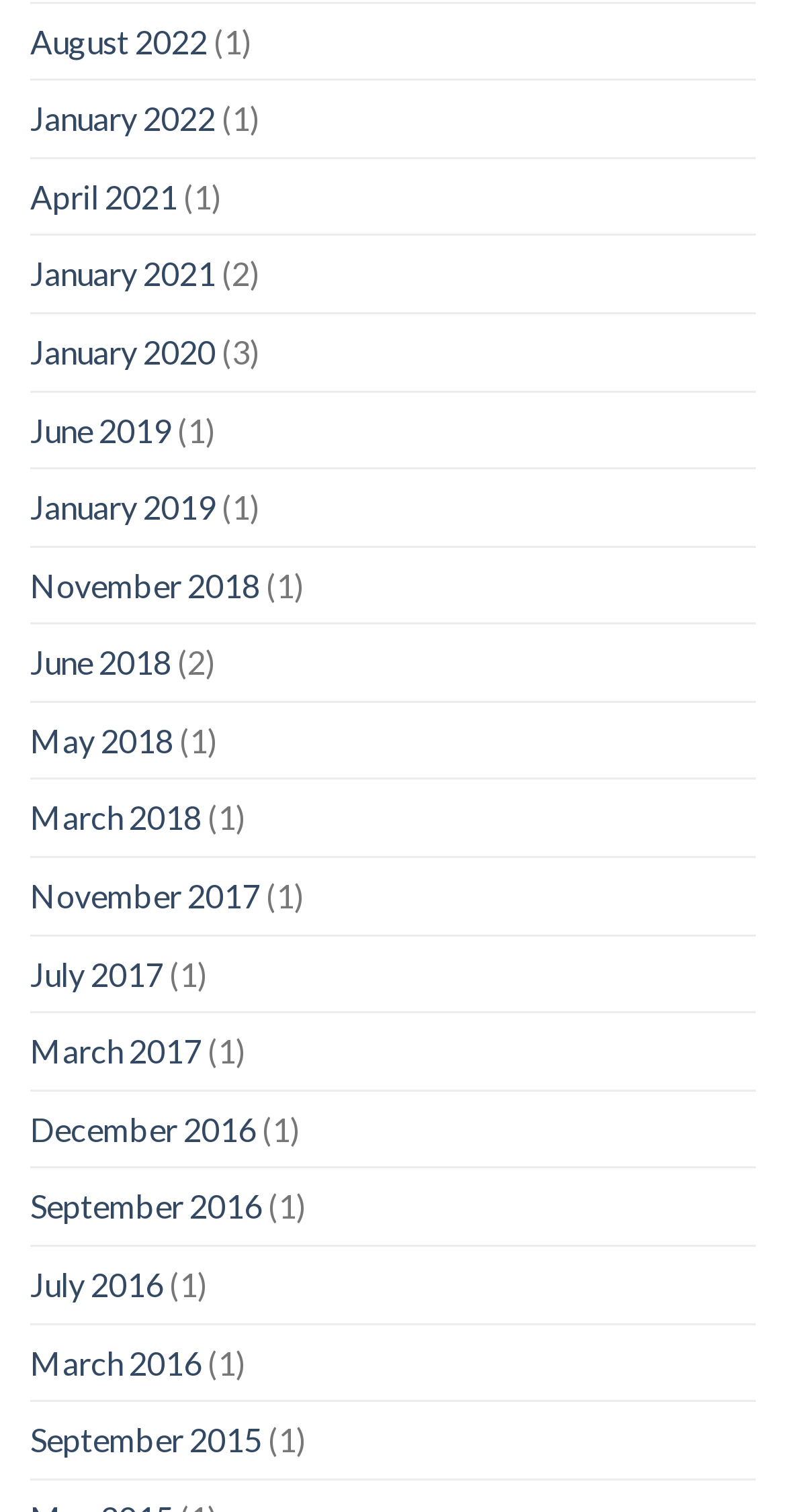How many StaticText elements are there?
Respond with a short answer, either a single word or a phrase, based on the image.

9